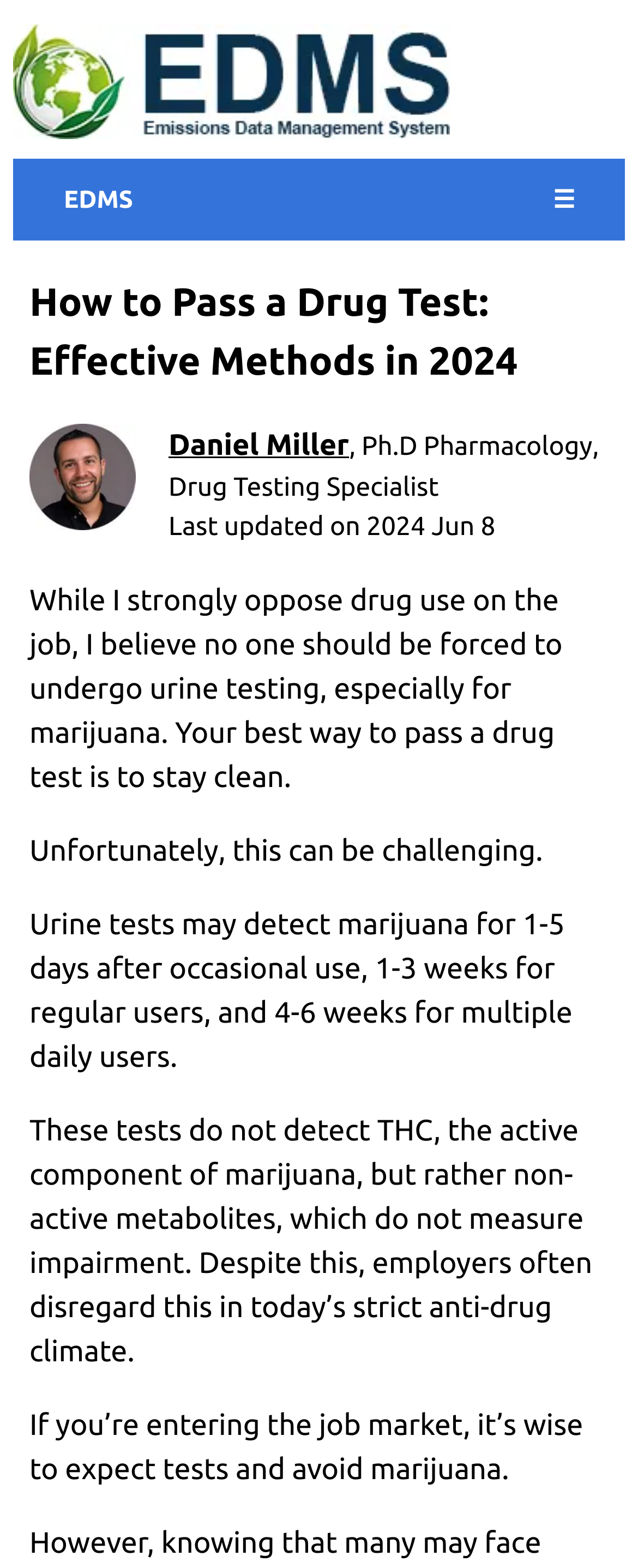Use a single word or phrase to answer the following:
What is the recommended action for job seekers?

Avoid marijuana